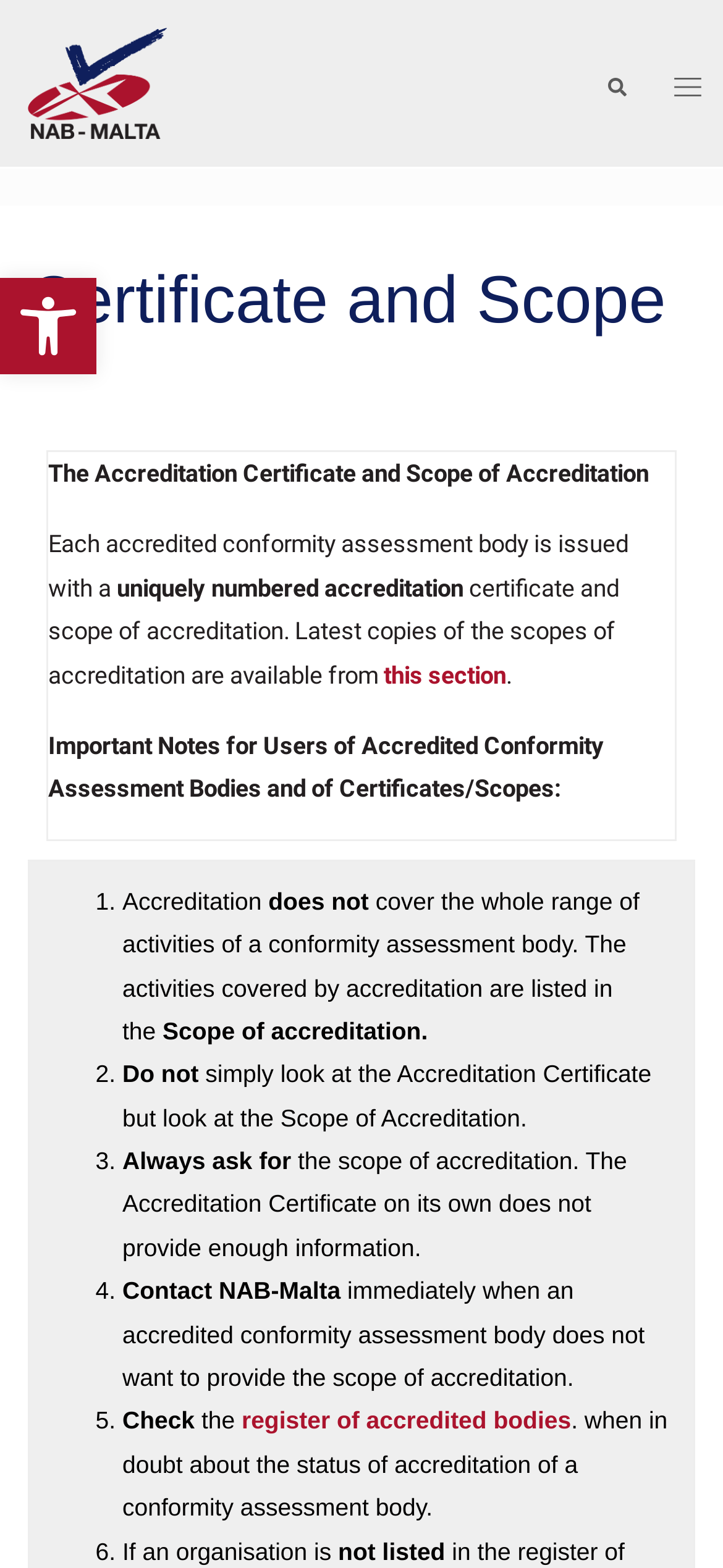What is the relationship between accreditation and the scope of accreditation?
Answer with a single word or phrase by referring to the visual content.

Accreditation does not cover whole range of activities